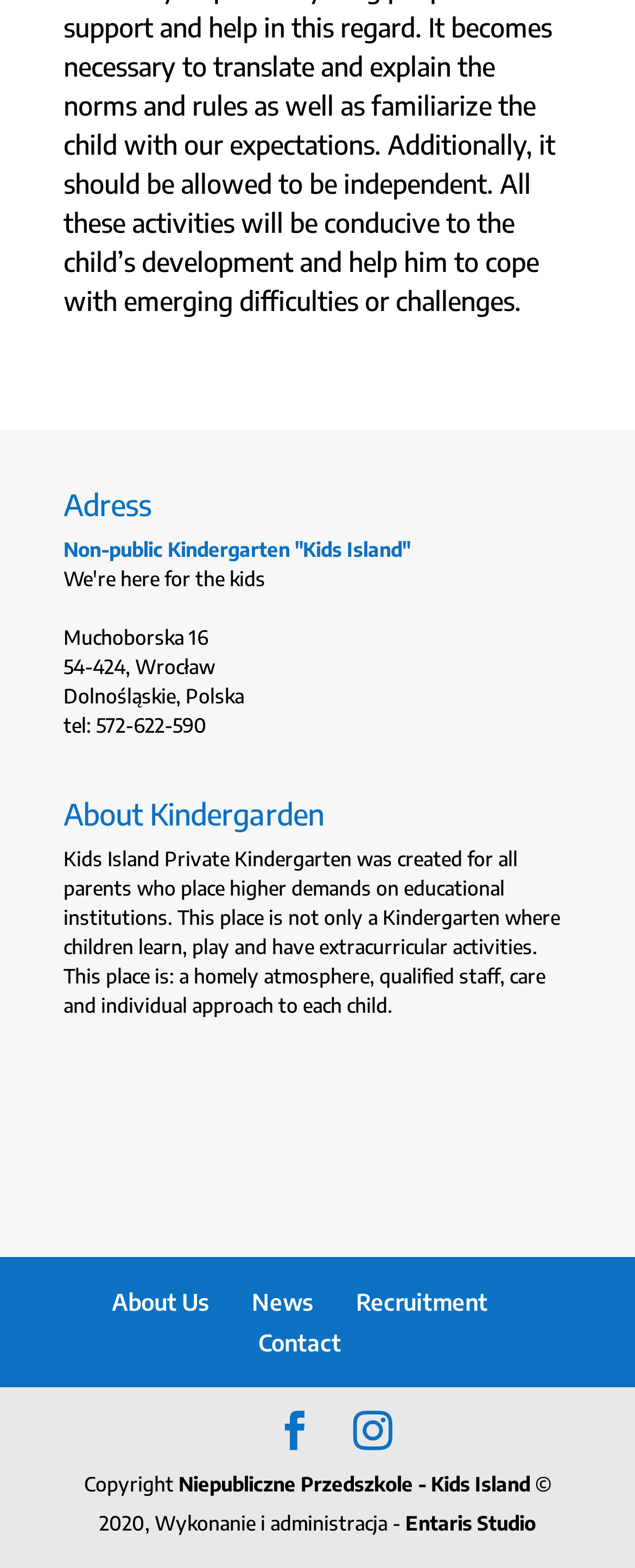Identify the bounding box coordinates of the clickable region necessary to fulfill the following instruction: "Visit 'Entaris Studio'". The bounding box coordinates should be four float numbers between 0 and 1, i.e., [left, top, right, bottom].

[0.638, 0.964, 0.844, 0.98]